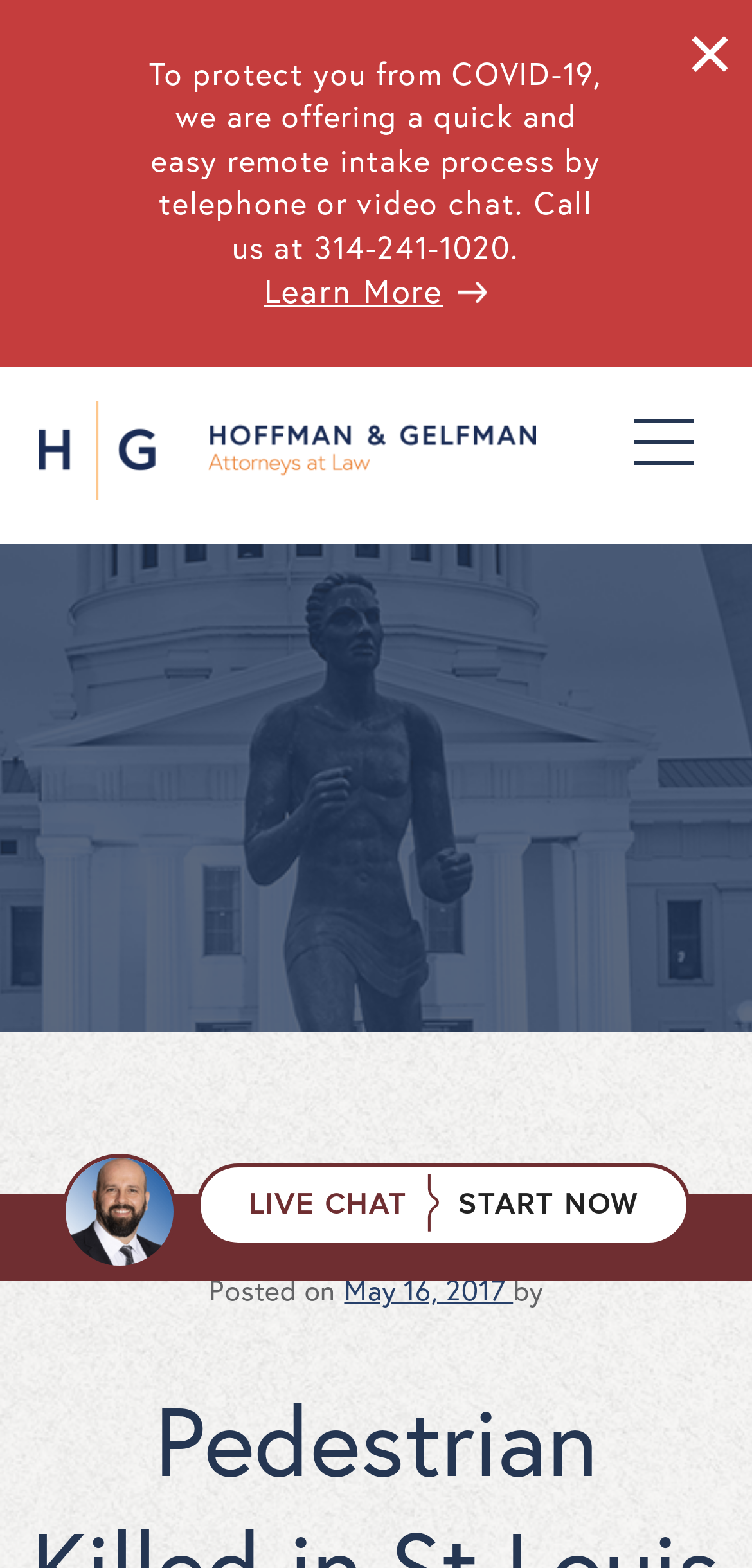How many images are on the webpage?
Using the image as a reference, answer with just one word or a short phrase.

4